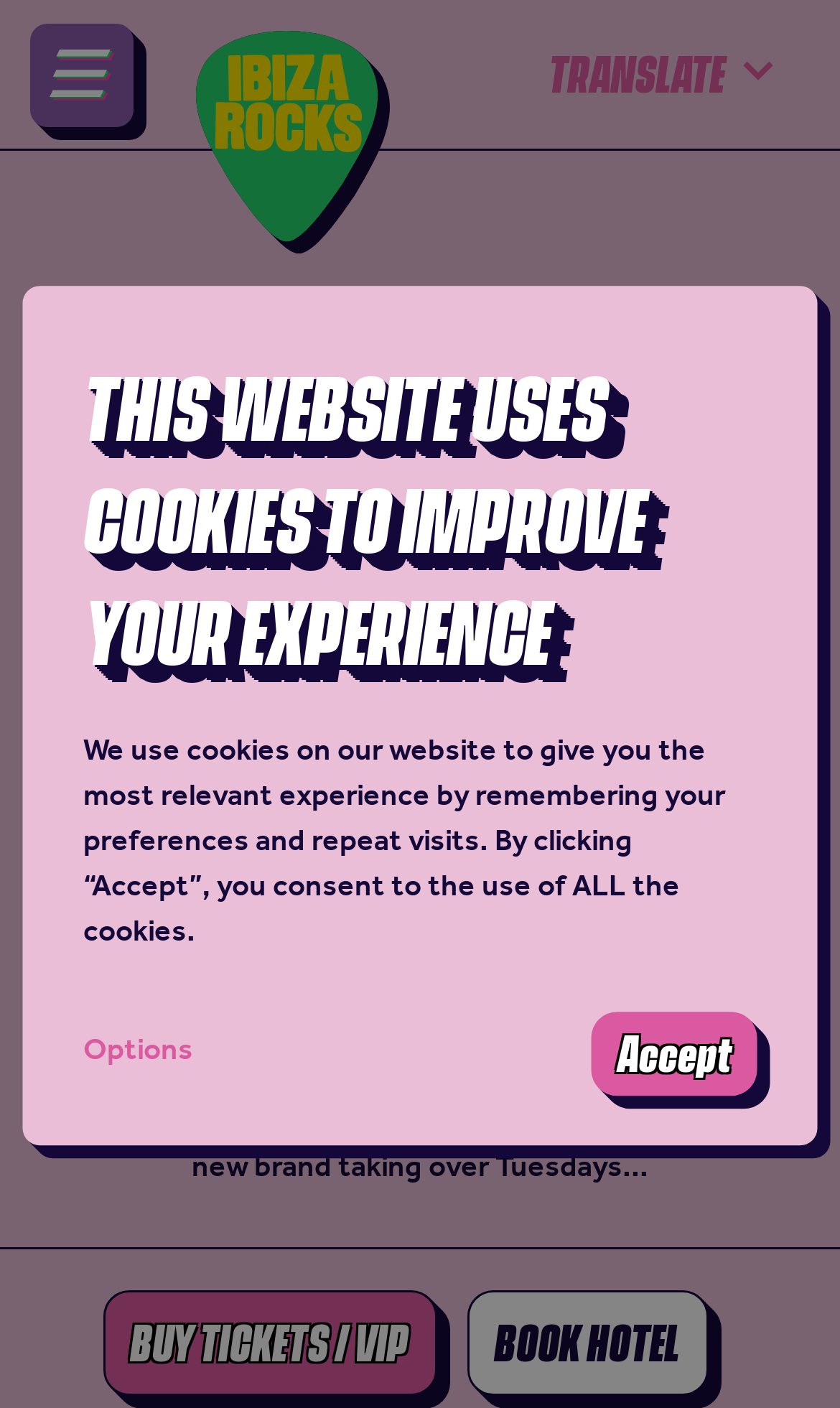Determine the bounding box coordinates for the element that should be clicked to follow this instruction: "Go back to latest news". The coordinates should be given as four float numbers between 0 and 1, in the format [left, top, right, bottom].

[0.256, 0.203, 0.744, 0.278]